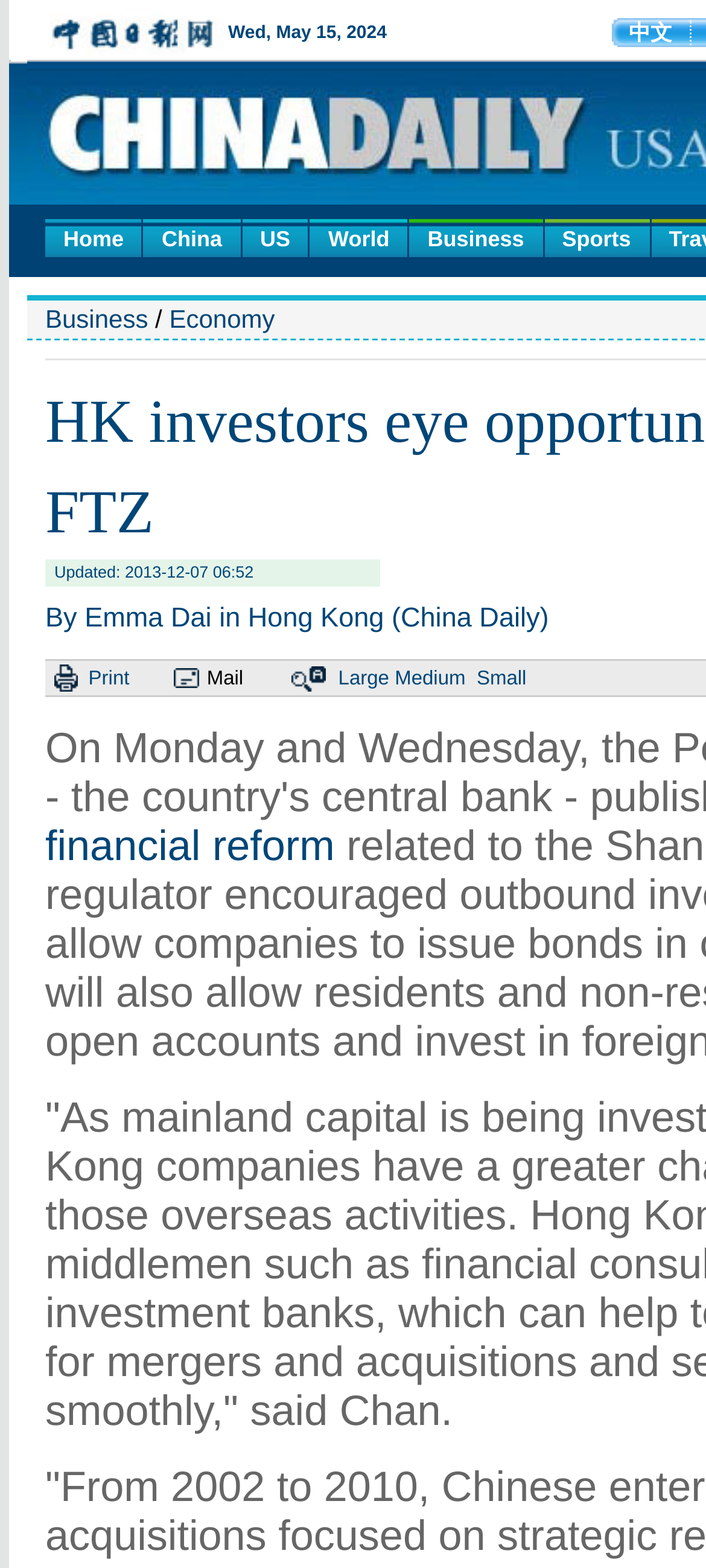What is the category of the current article?
Answer the question in a detailed and comprehensive manner.

I looked at the breadcrumbs and found that the current article is categorized under 'Business' and then 'Economy'.